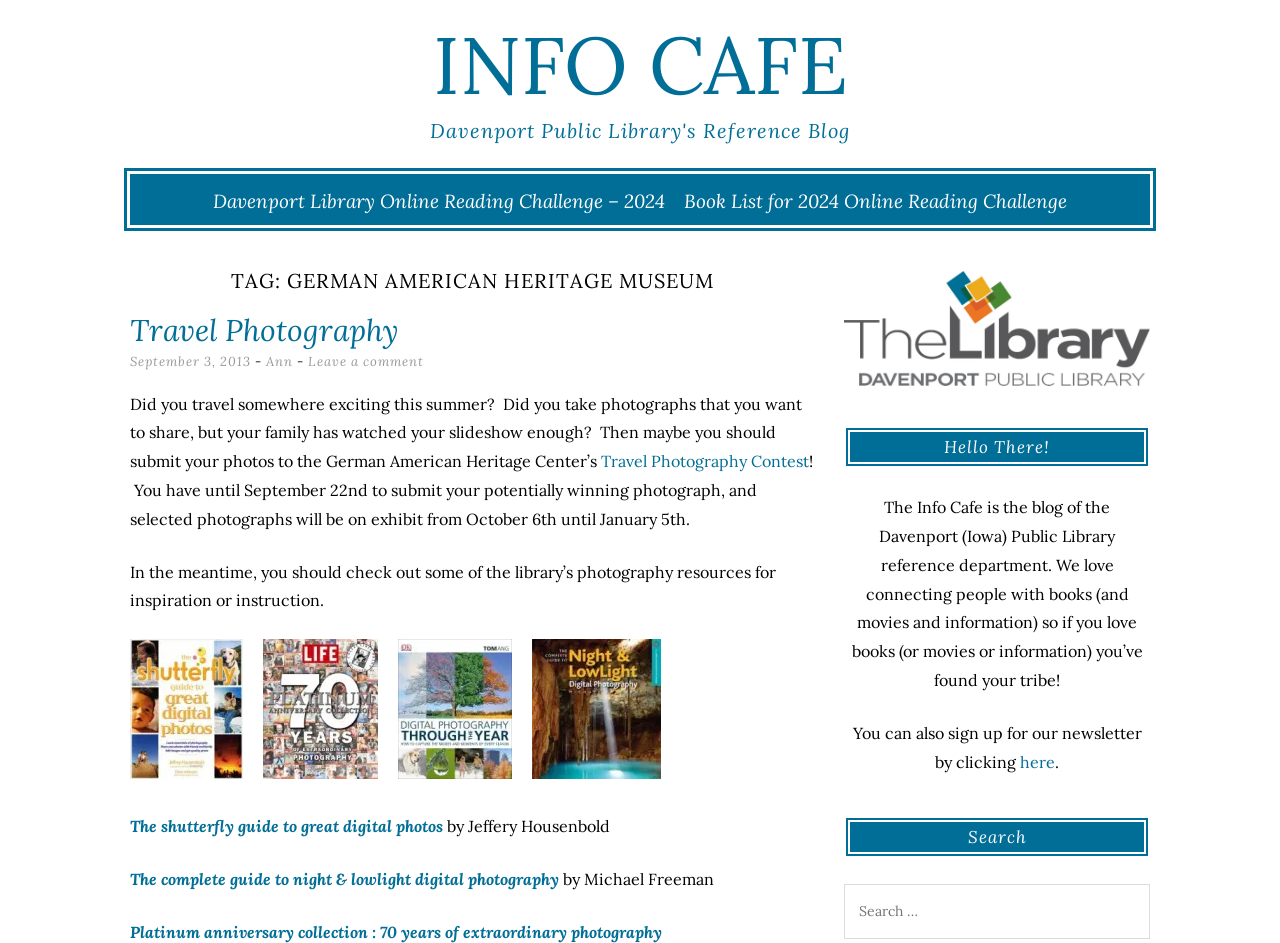Give a complete and precise description of the webpage's appearance.

The webpage is about the German American Heritage Museum and Info Cafe, which appears to be a blog from the Davenport Public Library's reference department. At the top of the page, there is a heading "INFO CAFE" and a link with the same text. Below this, there is a heading "Davenport Public Library's Reference Blog".

The main content of the page is divided into two sections. On the left side, there are several links to articles or blog posts, including "Davenport Library Online Reading Challenge – 2024" and "Book List for 2024 Online Reading Challenge". Below these links, there is a header "TAG: GERMAN AMERICAN HERITAGE MUSEUM" followed by a heading "Travel Photography" and a link with the same text. There is also a paragraph of text that discusses a travel photography contest and provides some details about the contest.

On the right side of the page, there is a section with a heading "Hello There!" followed by a brief introduction to the Info Cafe blog and its purpose. Below this, there is a heading "Search" and a search box where users can enter search terms.

Throughout the page, there are several images and links to photography resources, including shutterfly, 70yearslife, digitalthroughyear, and night&lowlight. There are also links to books about photography, including "The shutterfly guide to great digital photos" and "The complete guide to night & lowlight digital photography".